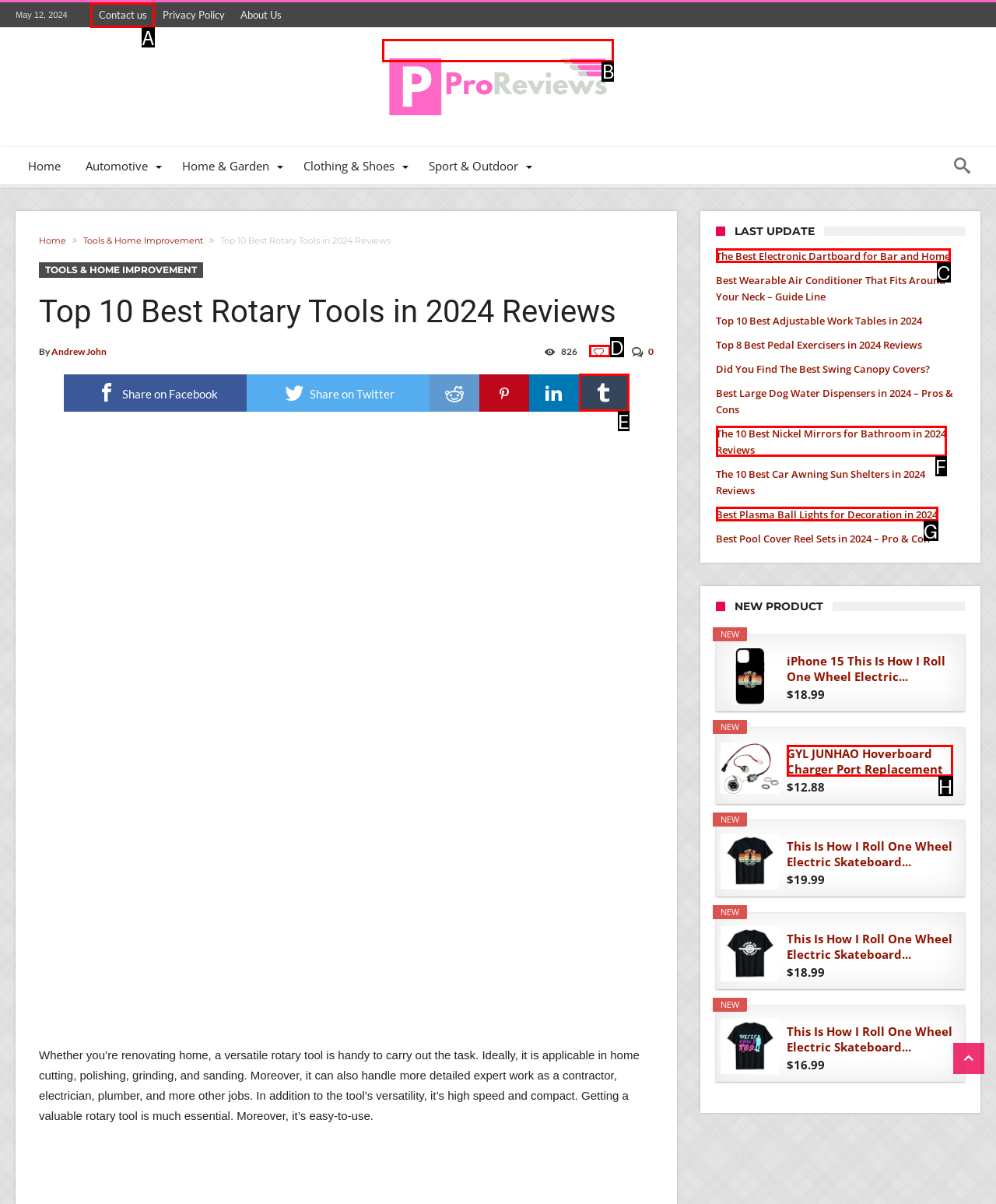Which lettered option should be clicked to perform the following task: Click on 'Contact us'
Respond with the letter of the appropriate option.

A